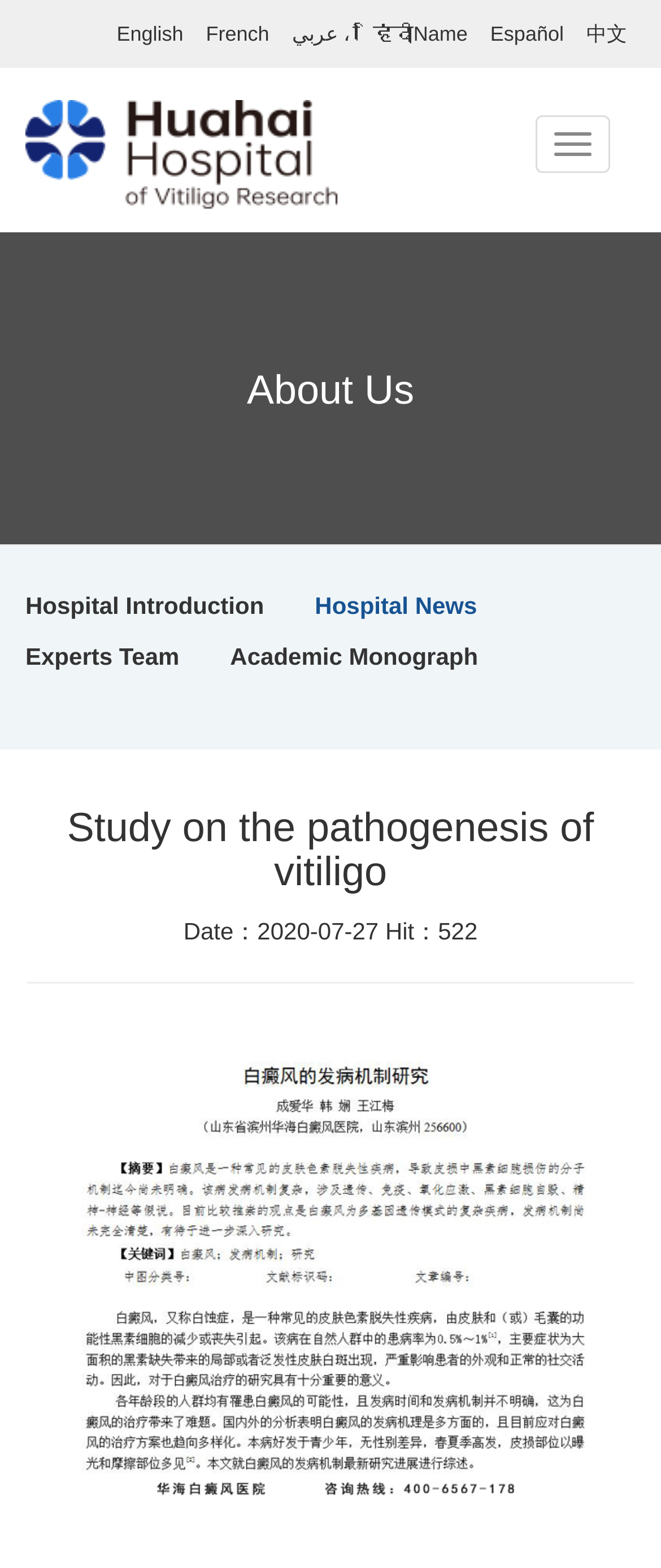Identify the bounding box coordinates of the region that needs to be clicked to carry out this instruction: "Switch to English language". Provide these coordinates as four float numbers ranging from 0 to 1, i.e., [left, top, right, bottom].

[0.164, 0.014, 0.29, 0.029]